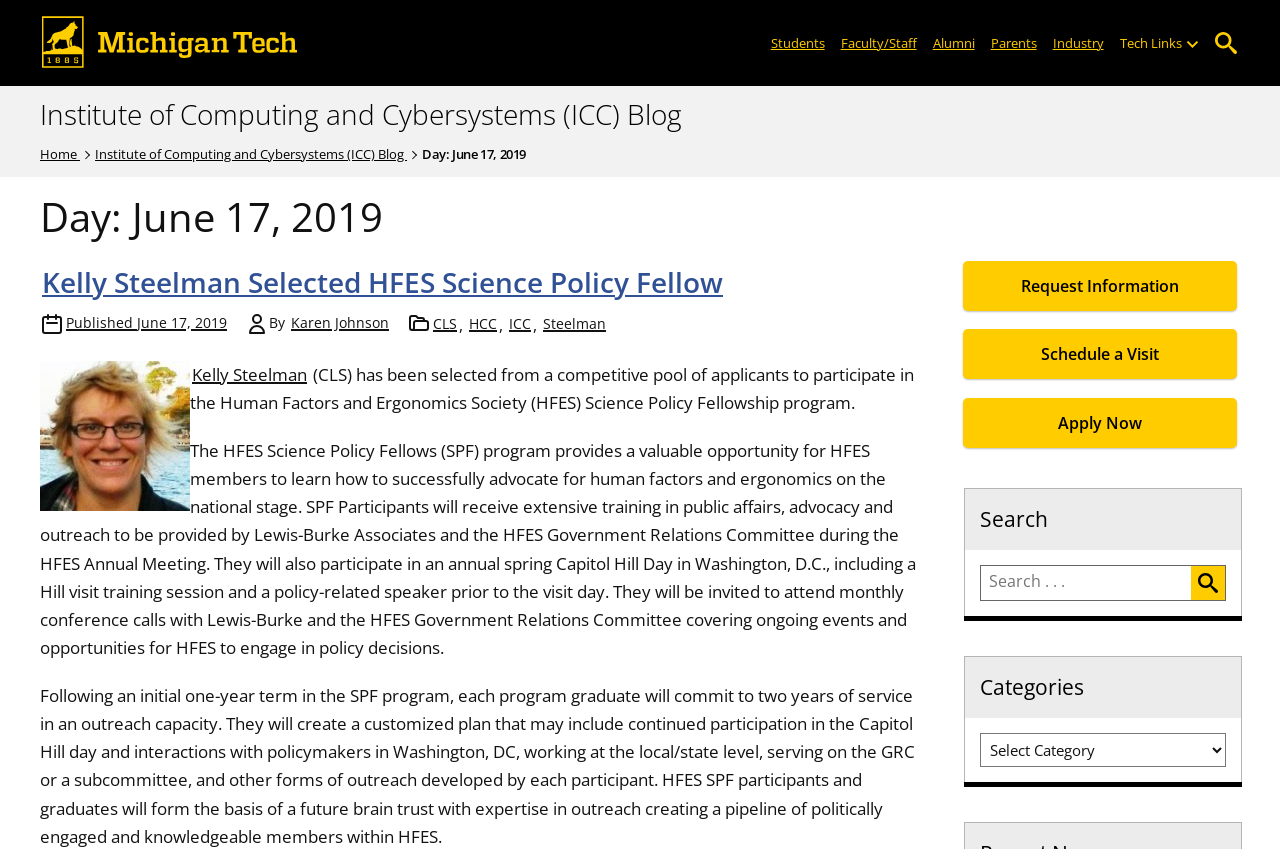Identify the bounding box coordinates of the specific part of the webpage to click to complete this instruction: "Open the search".

[0.946, 0.034, 0.969, 0.068]